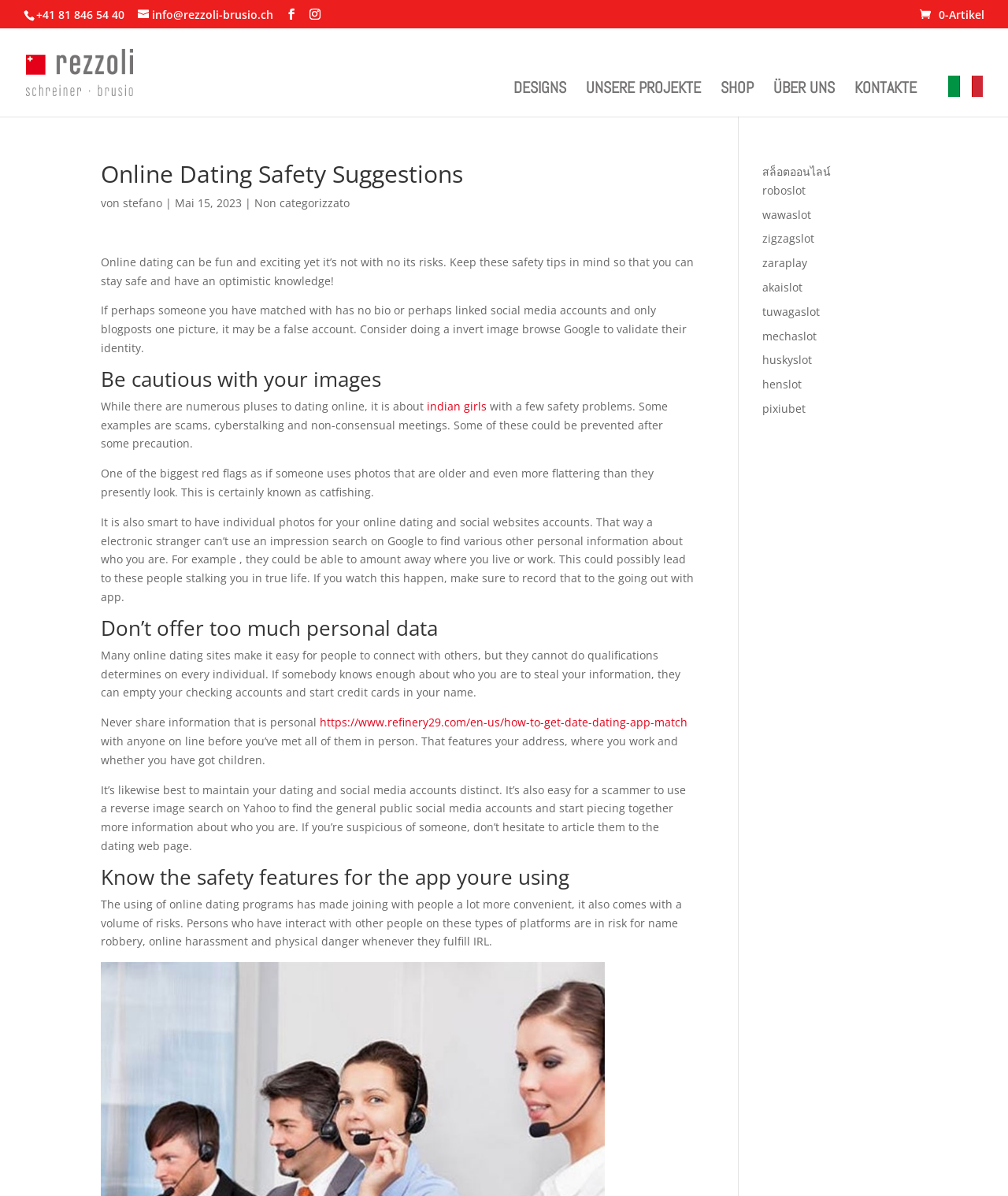Please find the bounding box for the UI component described as follows: "UNSERE PROJEKTE".

[0.581, 0.069, 0.695, 0.097]